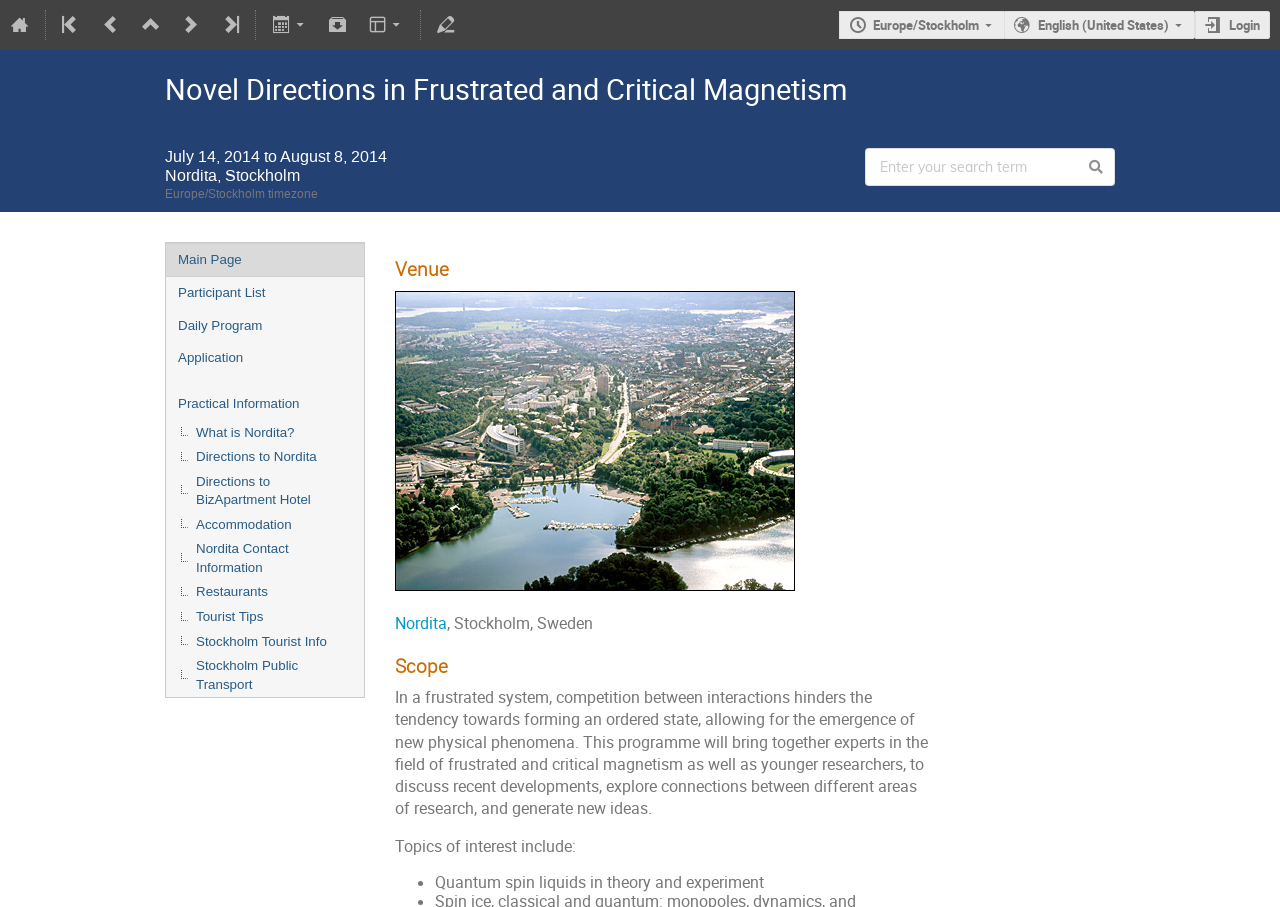Find the bounding box coordinates of the clickable element required to execute the following instruction: "Visit 'About' page". Provide the coordinates as four float numbers between 0 and 1, i.e., [left, top, right, bottom].

None